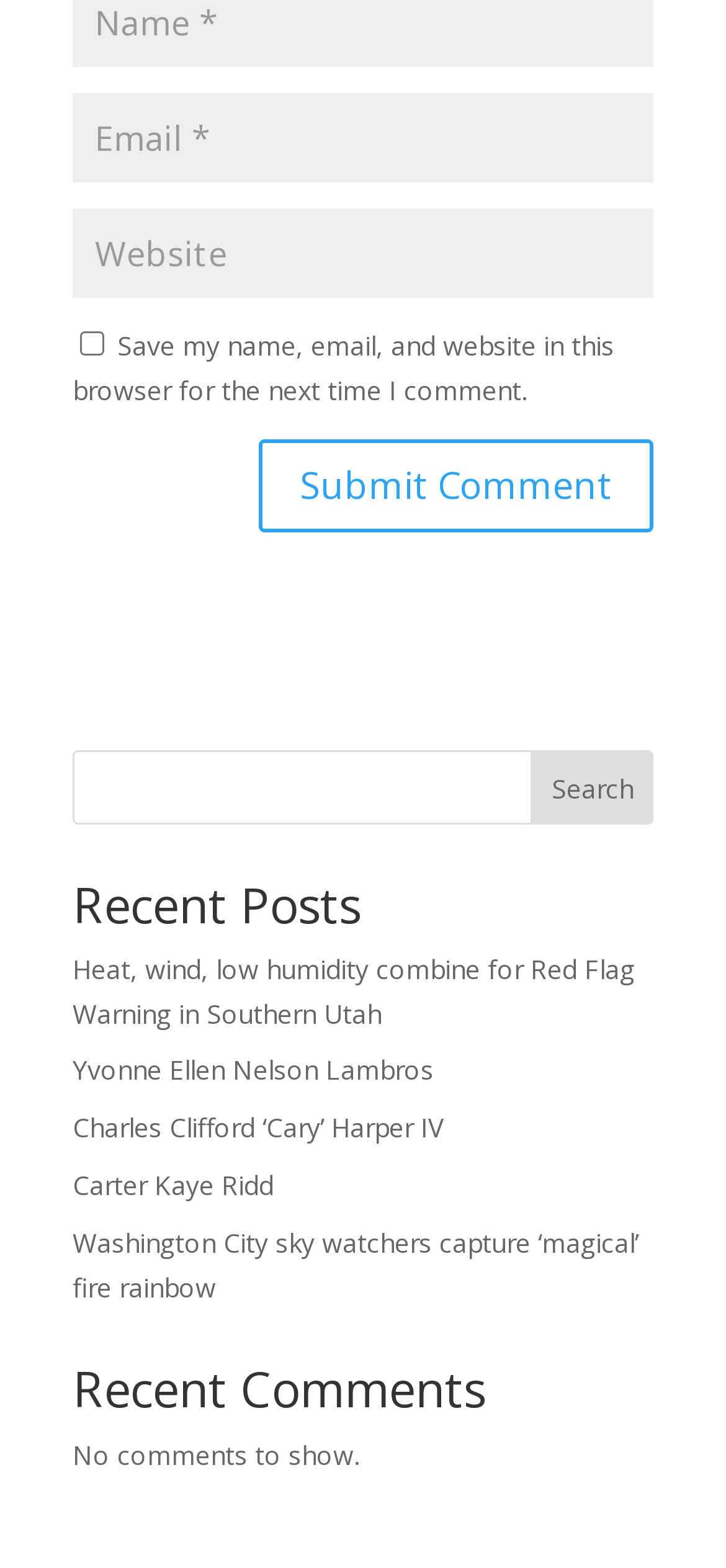Highlight the bounding box coordinates of the element you need to click to perform the following instruction: "Visit Telford Live homepage."

None